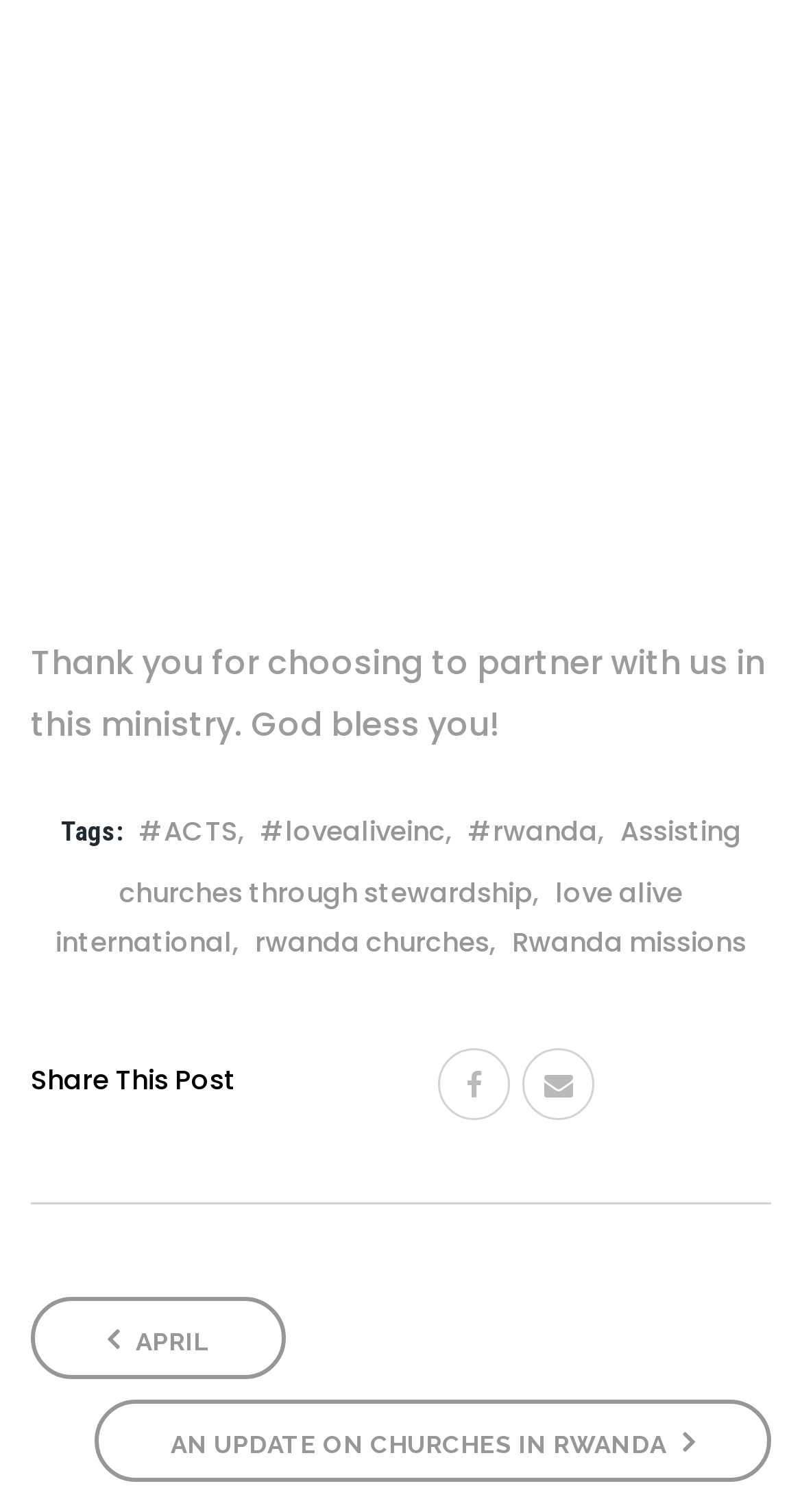What is the symbol represented by ''?
Please utilize the information in the image to give a detailed response to the question.

The symbol '' is likely a Facebook icon, commonly used to represent a Facebook share button, which is consistent with the social media theme of the nearby 'Share This Post' button.